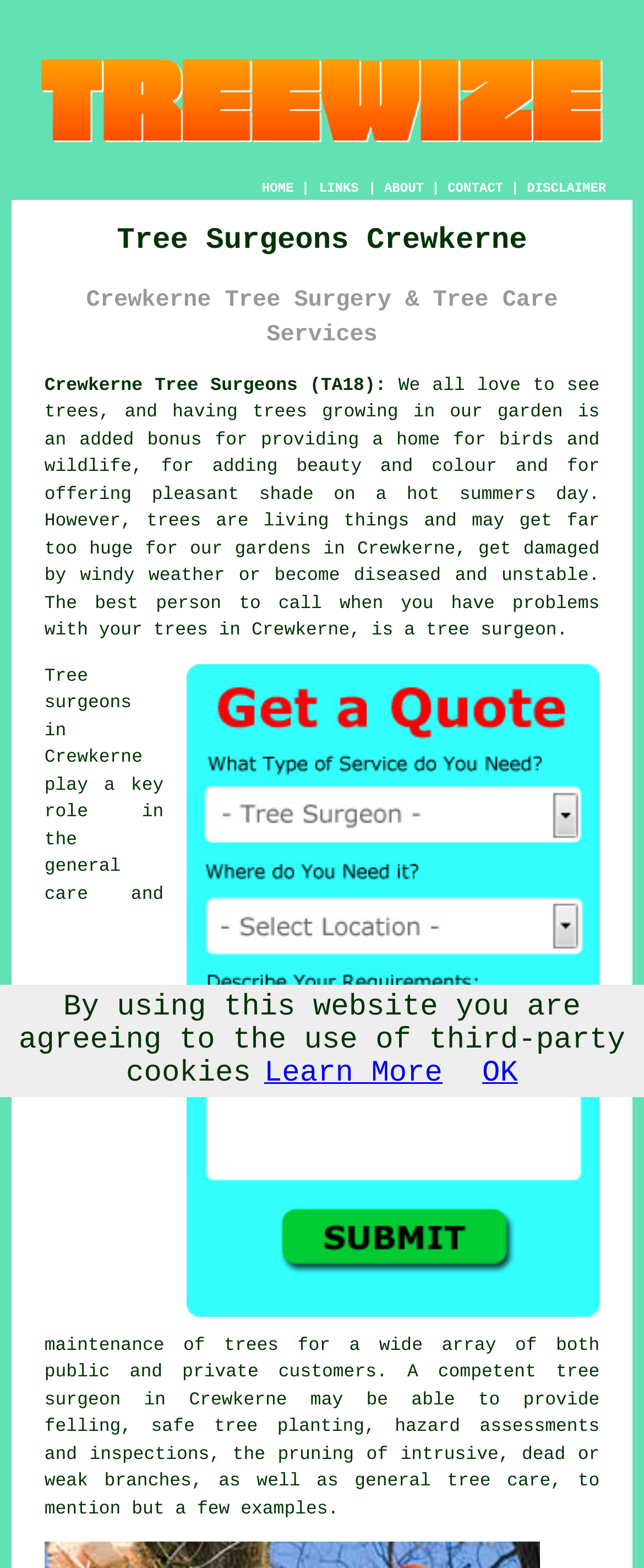What can be found in the garden of a Crewkerne resident?
Refer to the image and provide a concise answer in one word or phrase.

Trees